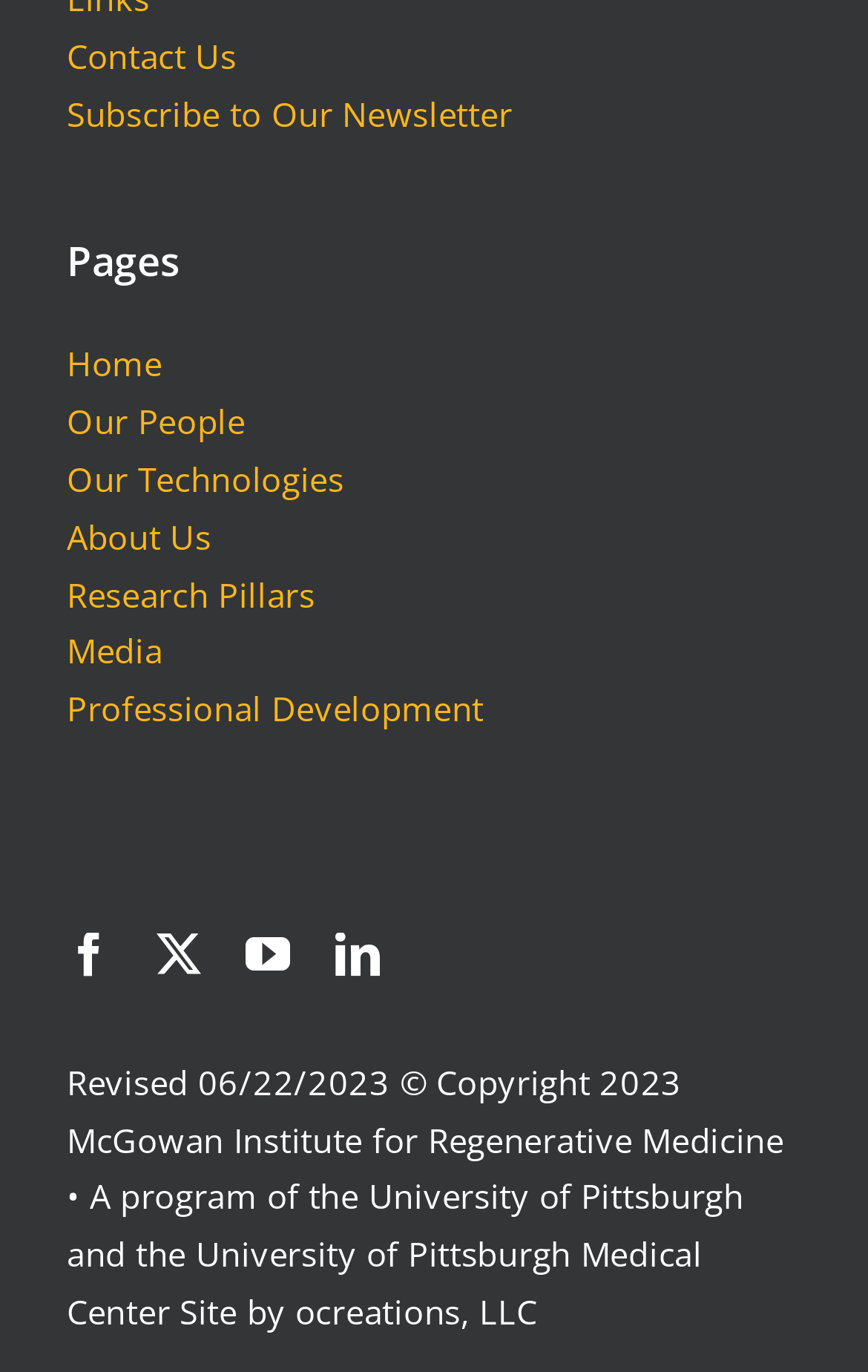What is the last updated date of the website?
Please look at the screenshot and answer using one word or phrase.

06/22/2023